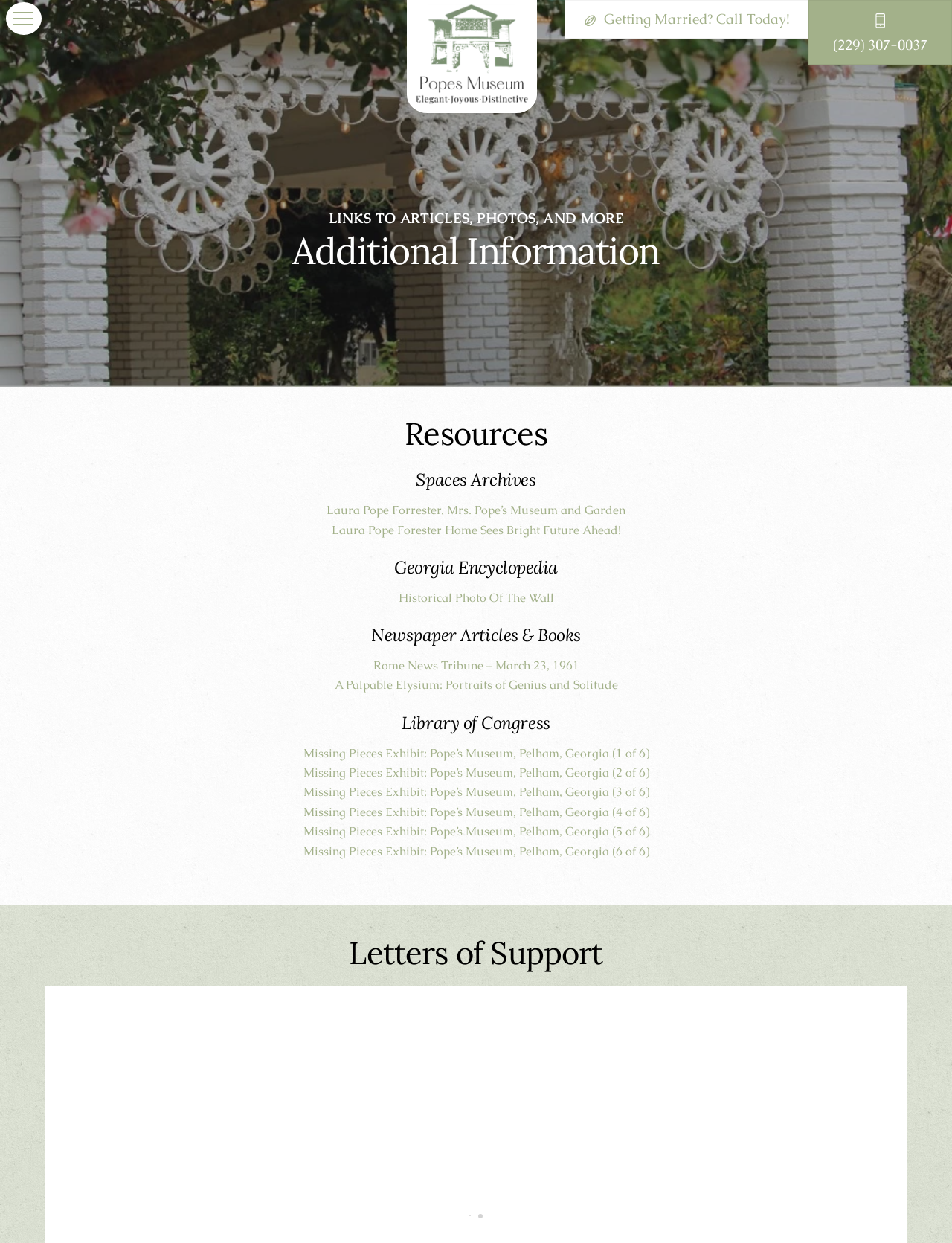Identify the bounding box coordinates for the element you need to click to achieve the following task: "Read 'Rome News Tribune – March 23, 1961'". The coordinates must be four float values ranging from 0 to 1, formatted as [left, top, right, bottom].

[0.392, 0.529, 0.608, 0.542]